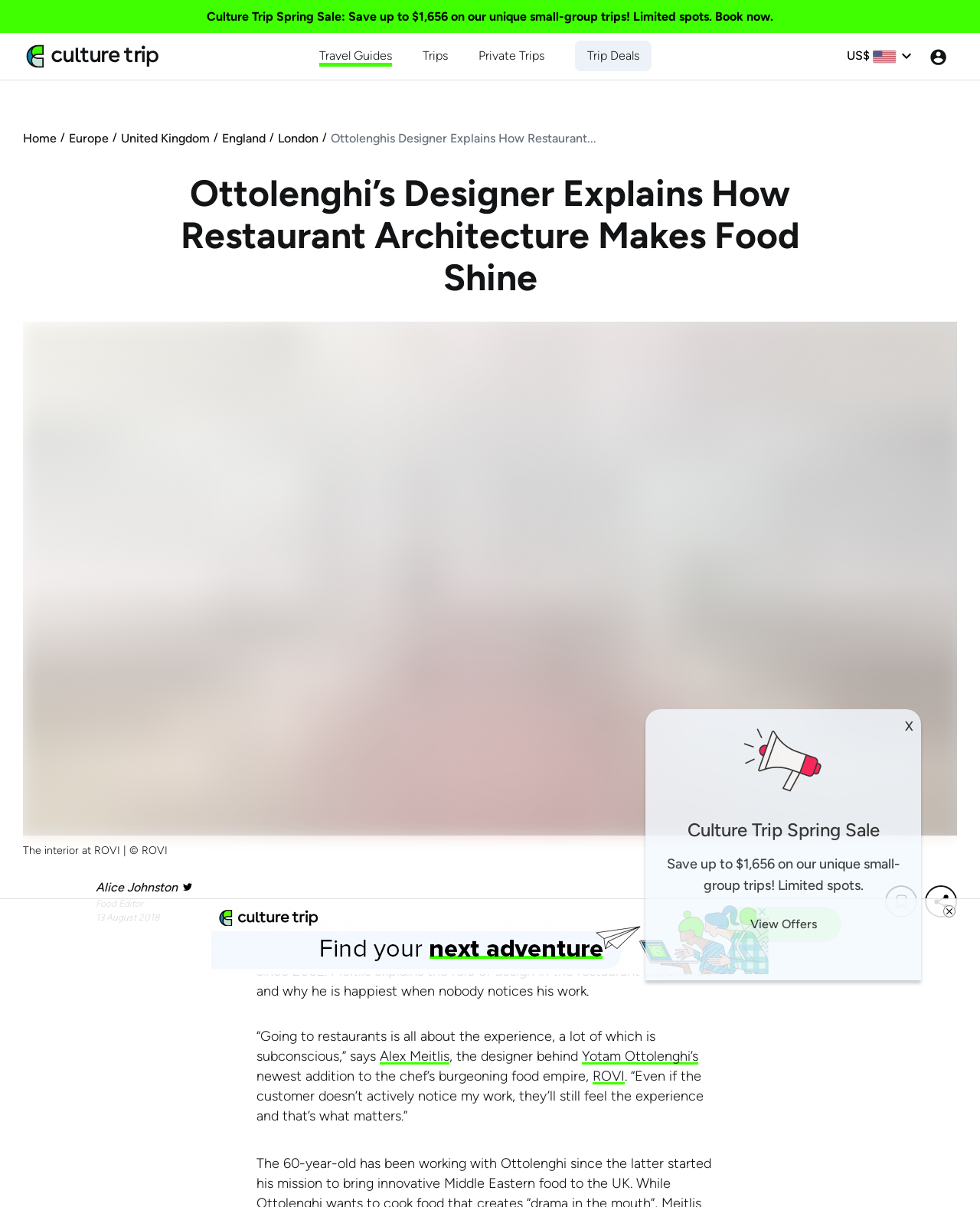Can you identify the bounding box coordinates of the clickable region needed to carry out this instruction: 'Click the Culture Trip logo'? The coordinates should be four float numbers within the range of 0 to 1, stated as [left, top, right, bottom].

[0.025, 0.04, 0.166, 0.052]